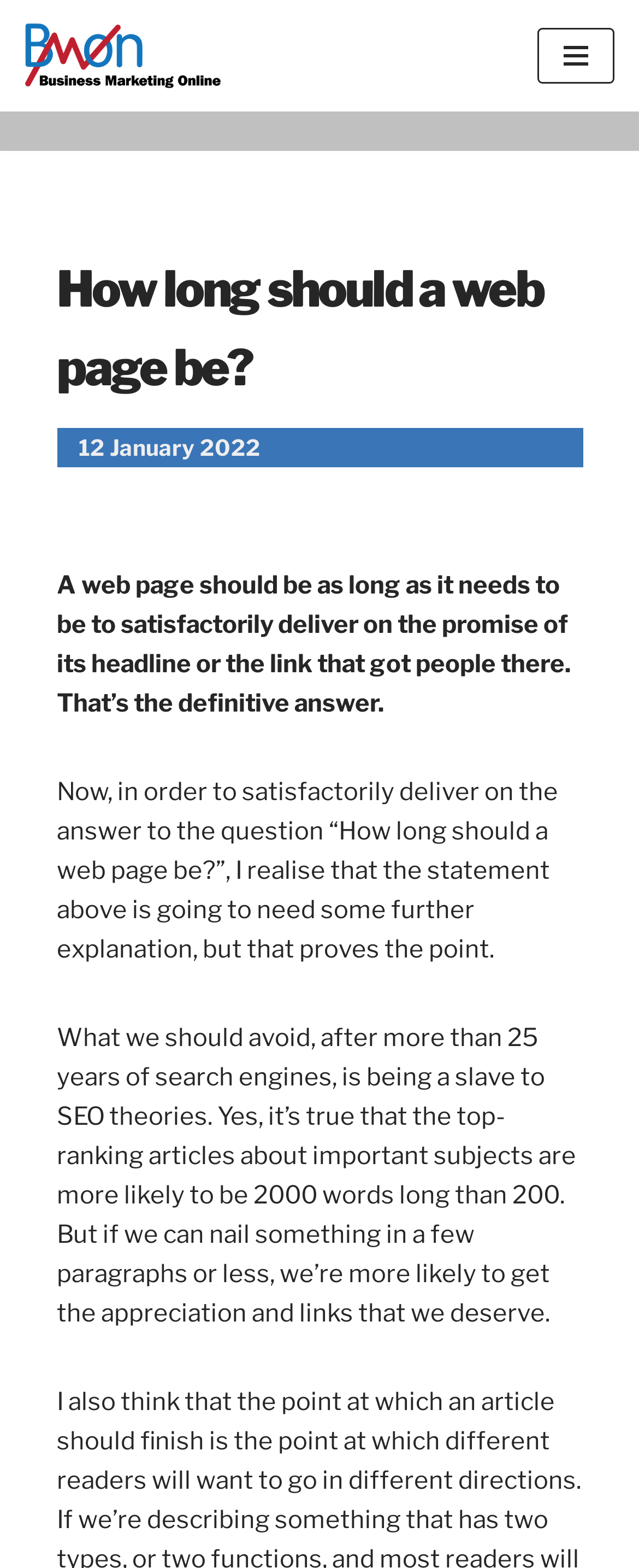Identify the bounding box for the element characterized by the following description: "Products".

None